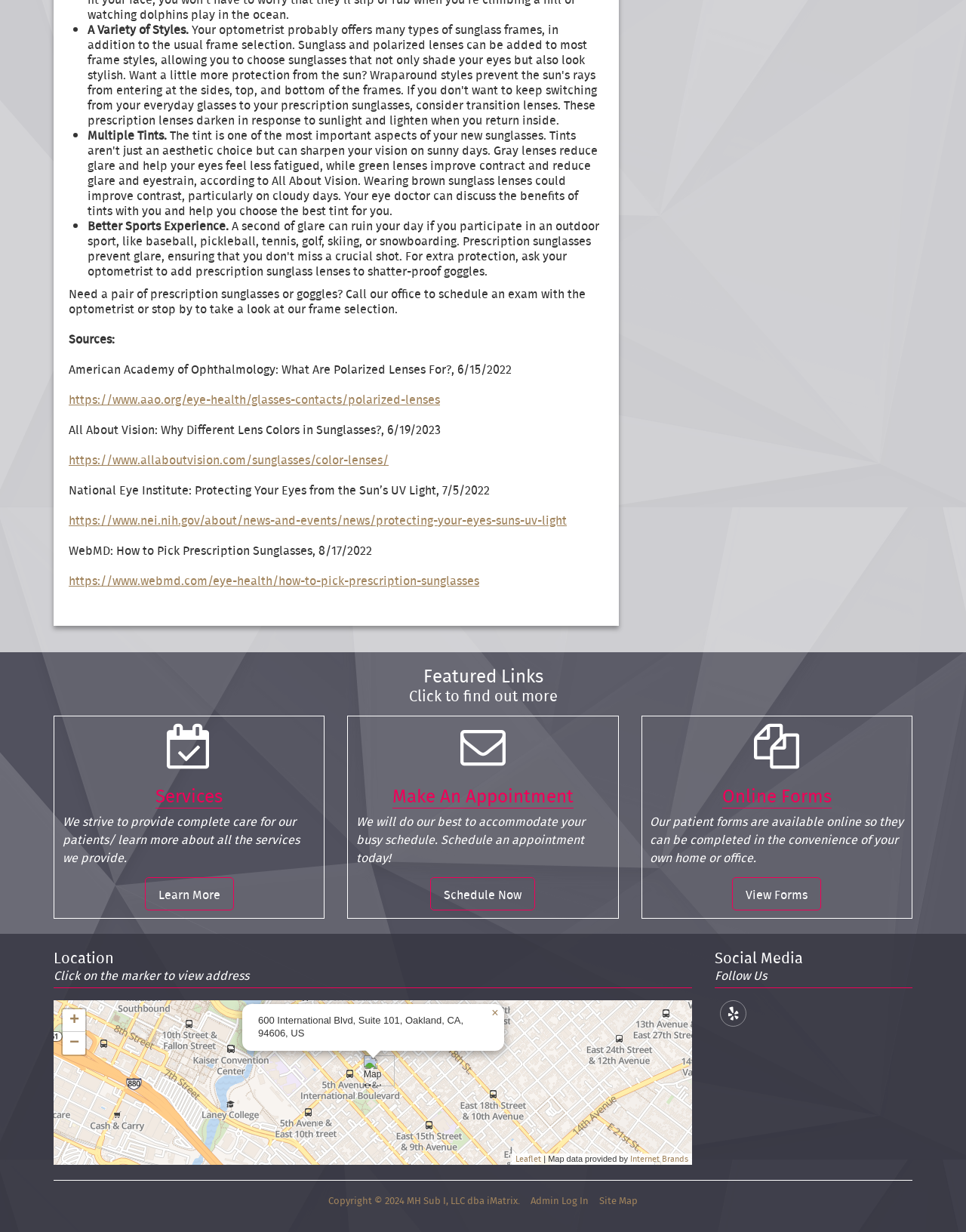Please identify the bounding box coordinates of the element that needs to be clicked to execute the following command: "Follow on Yelp". Provide the bounding box using four float numbers between 0 and 1, formatted as [left, top, right, bottom].

[0.745, 0.812, 0.773, 0.833]